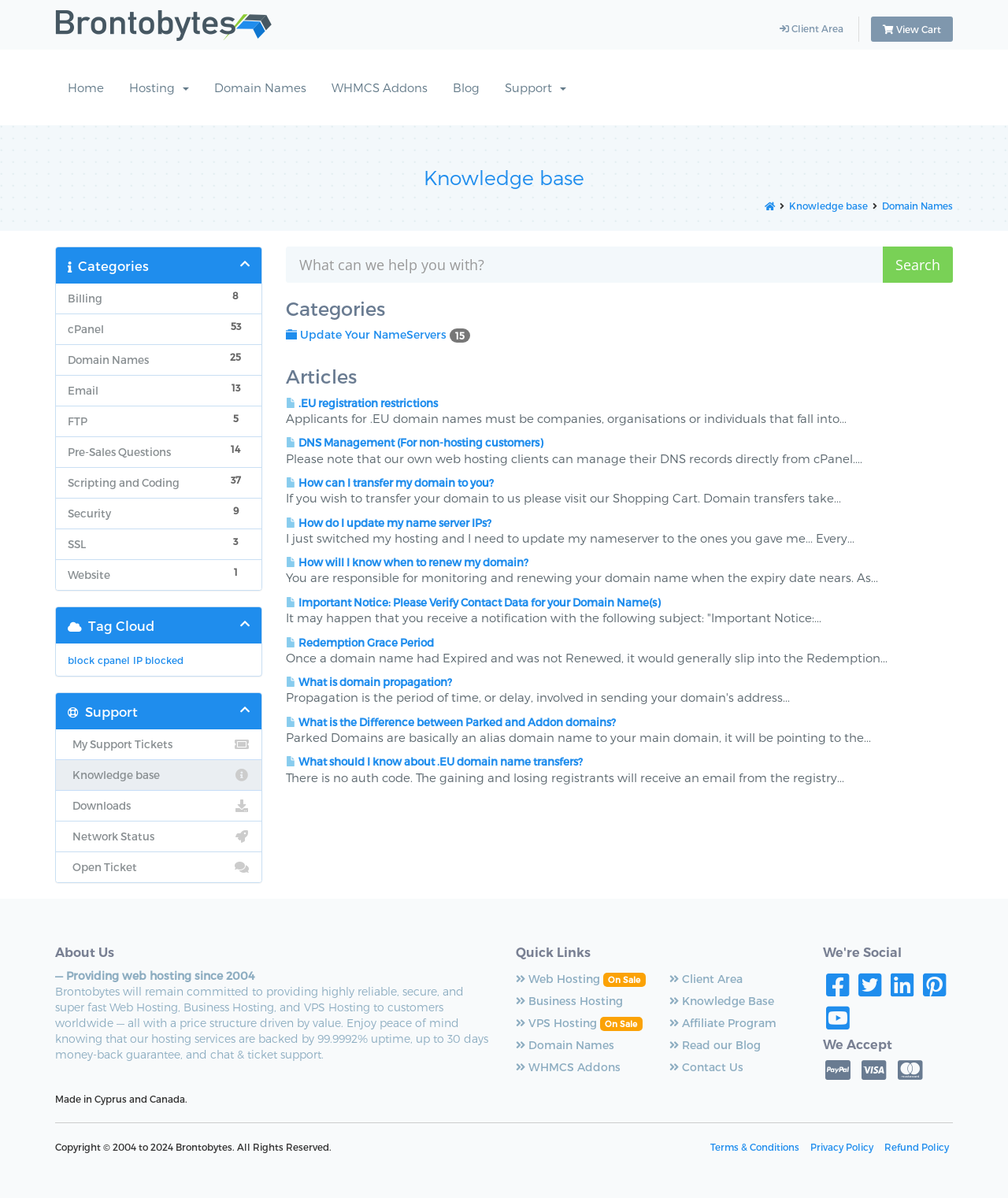Please answer the following question using a single word or phrase: 
What is the company name associated with this webpage?

Brontobytes